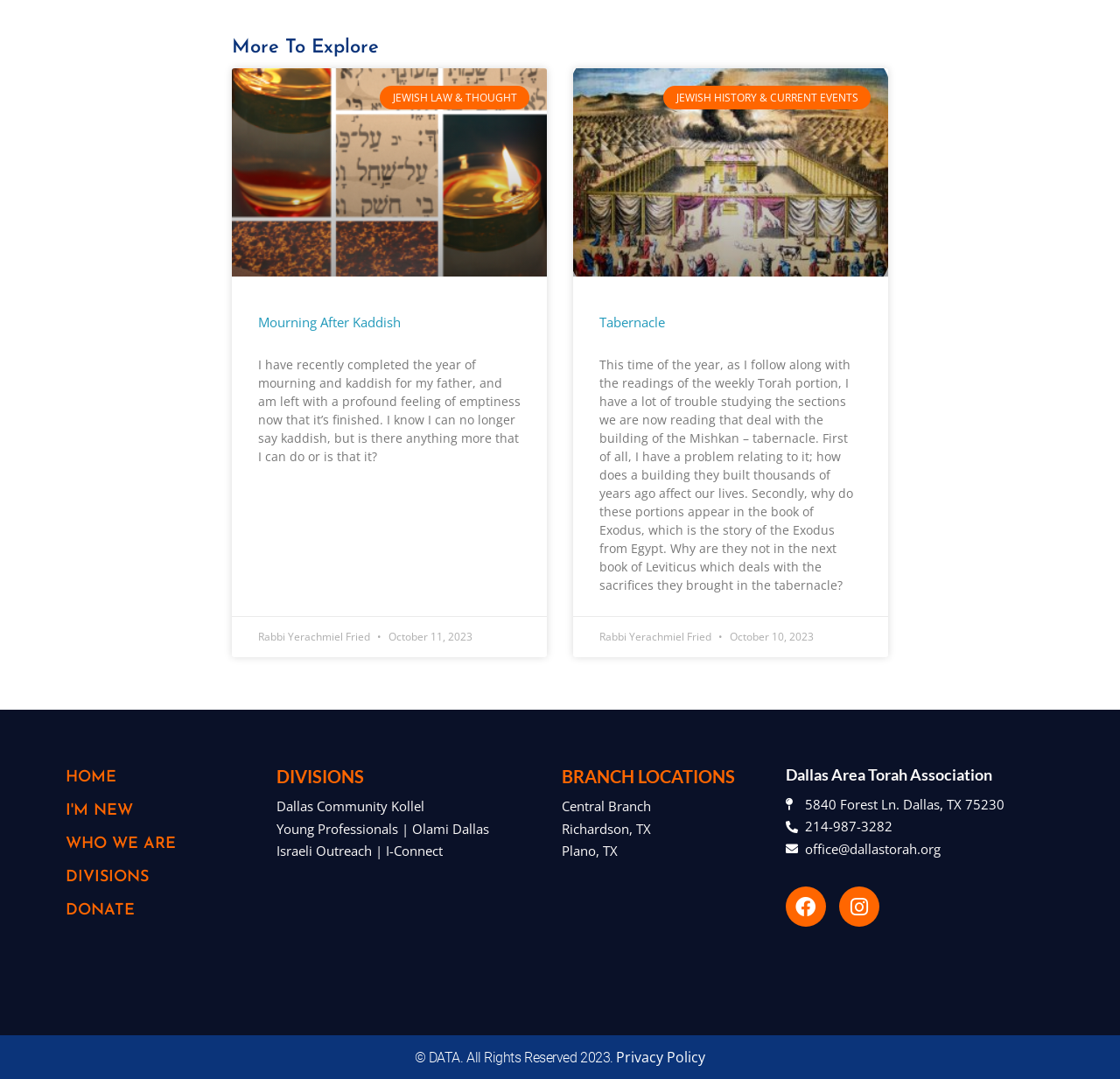Kindly determine the bounding box coordinates of the area that needs to be clicked to fulfill this instruction: "Click on 'HOME'".

[0.059, 0.714, 0.239, 0.728]